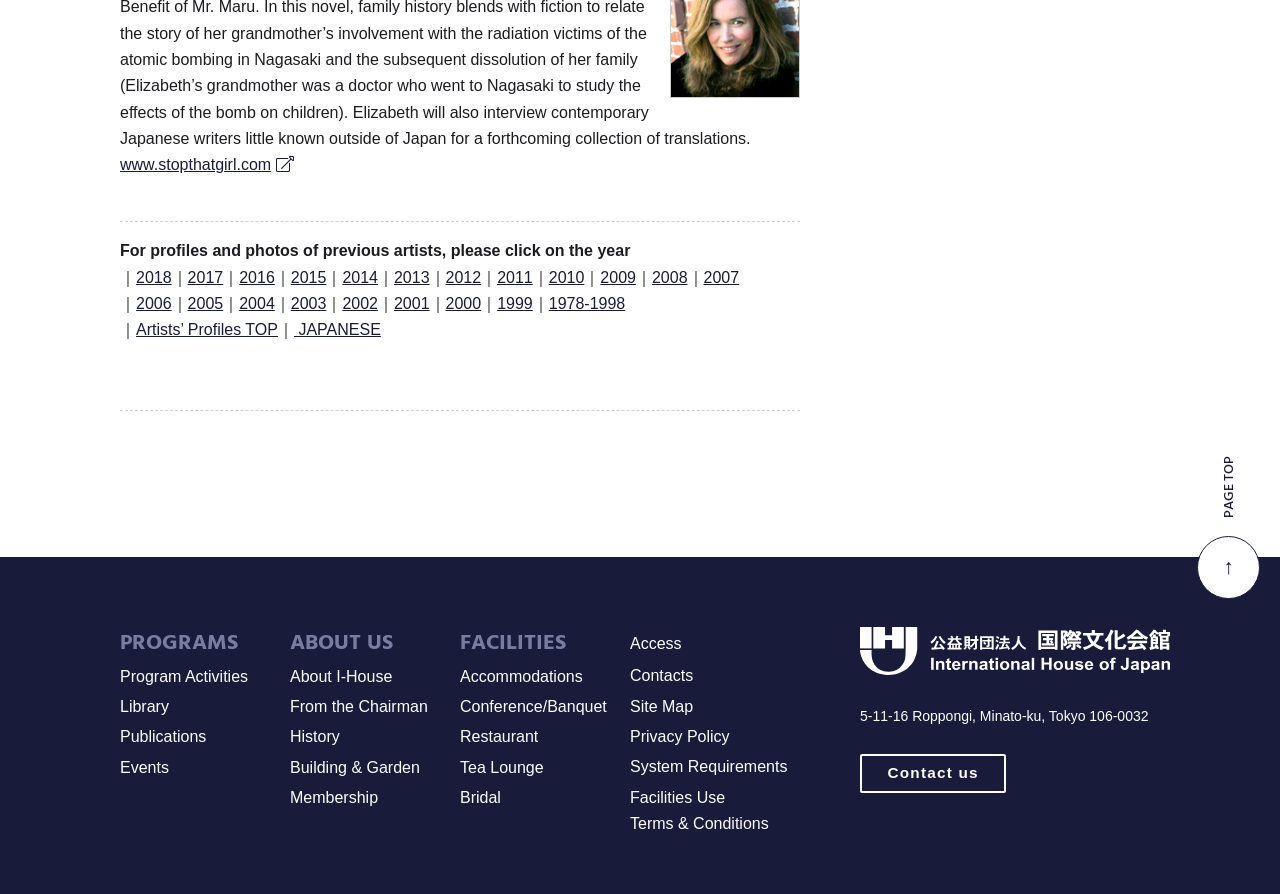Could you specify the bounding box coordinates for the clickable section to complete the following instruction: "Click on the link to 2018"?

[0.106, 0.301, 0.134, 0.32]